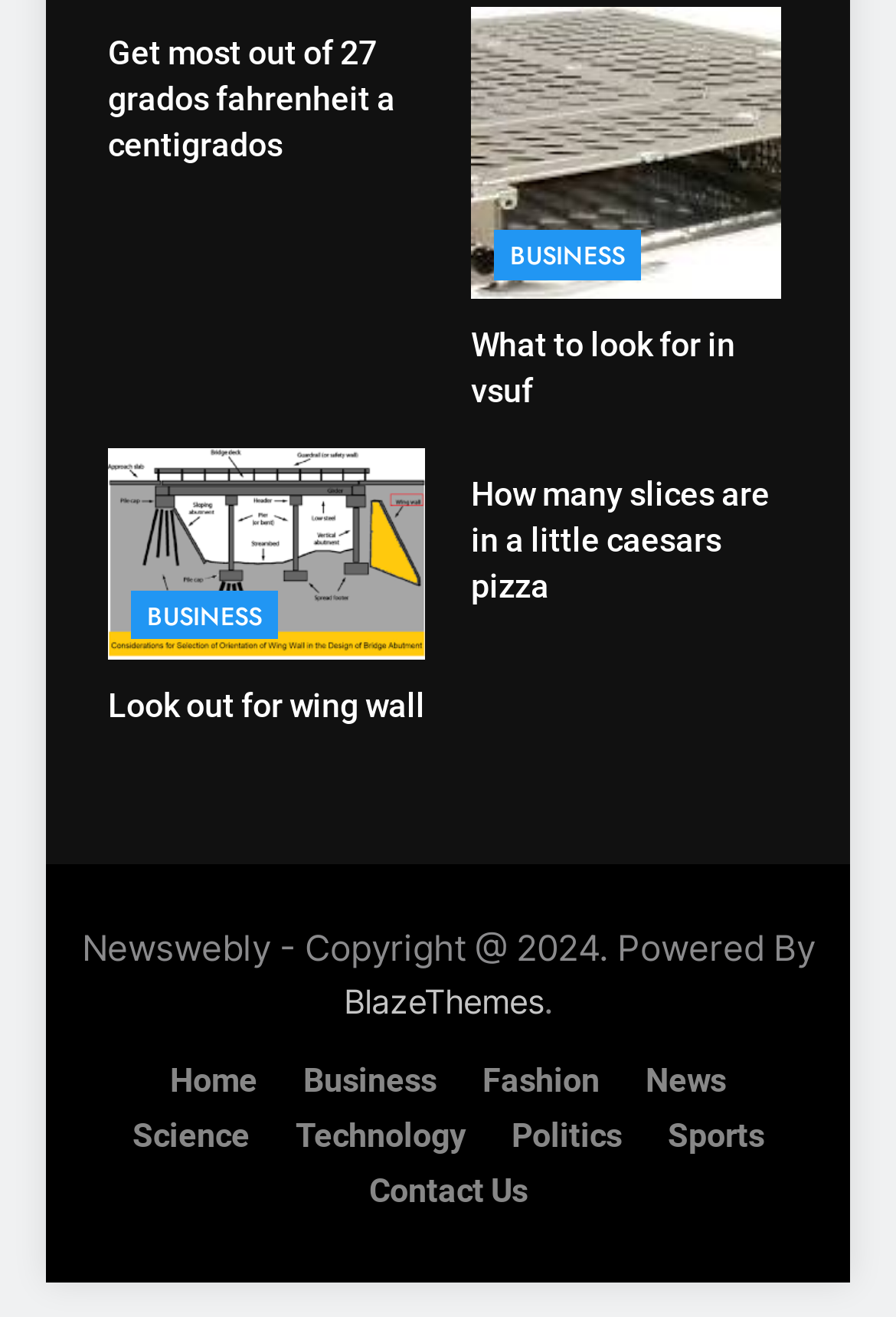How many links are there in the figure element at [0.121, 0.341, 0.474, 0.501]?
Please provide a detailed and comprehensive answer to the question.

The figure element at [0.121, 0.341, 0.474, 0.501] contains an image and two links, one of which is a heading 'BUSINESS'.